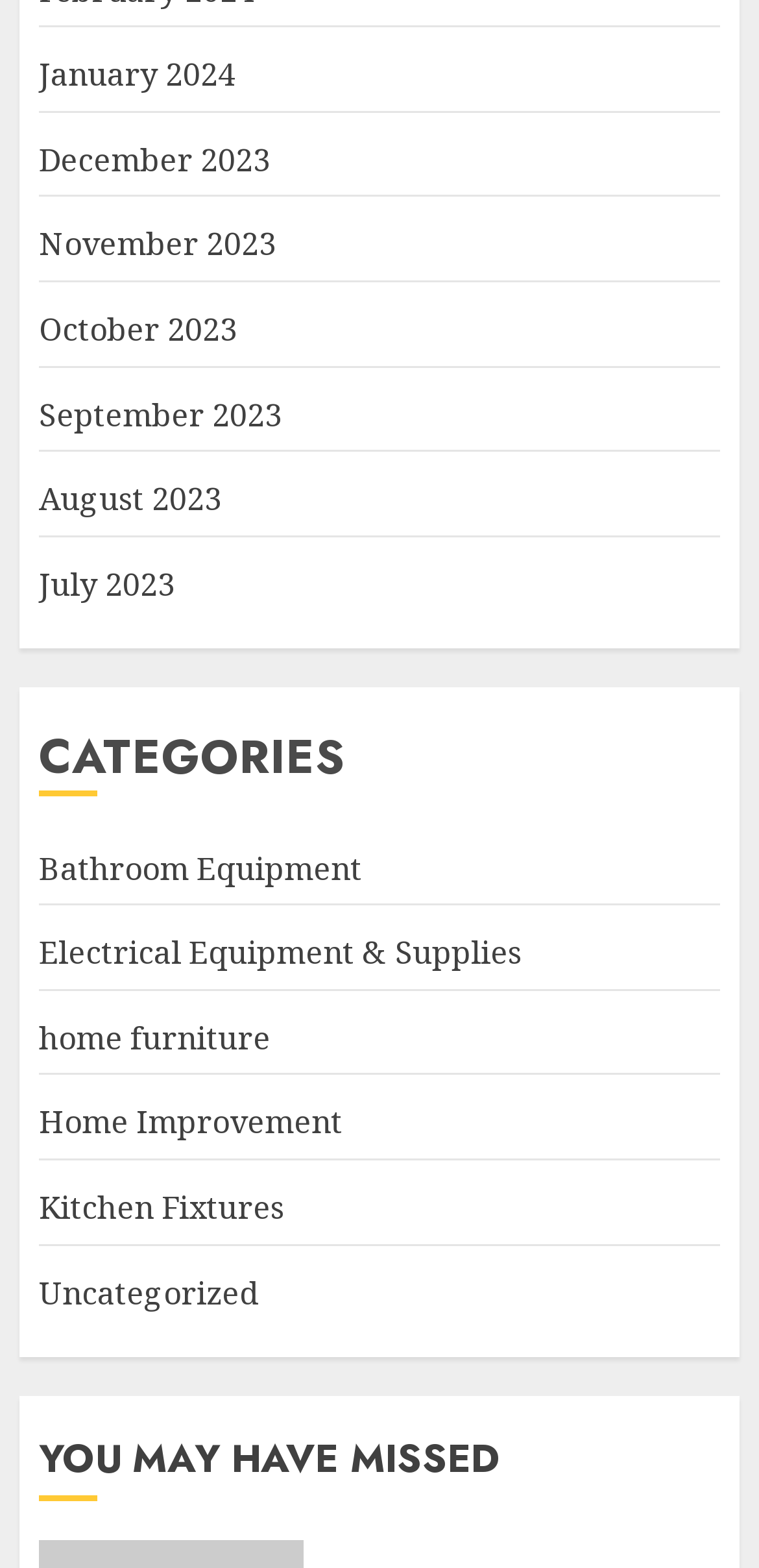Find the coordinates for the bounding box of the element with this description: "Electrical Equipment & Supplies".

[0.051, 0.594, 0.687, 0.622]